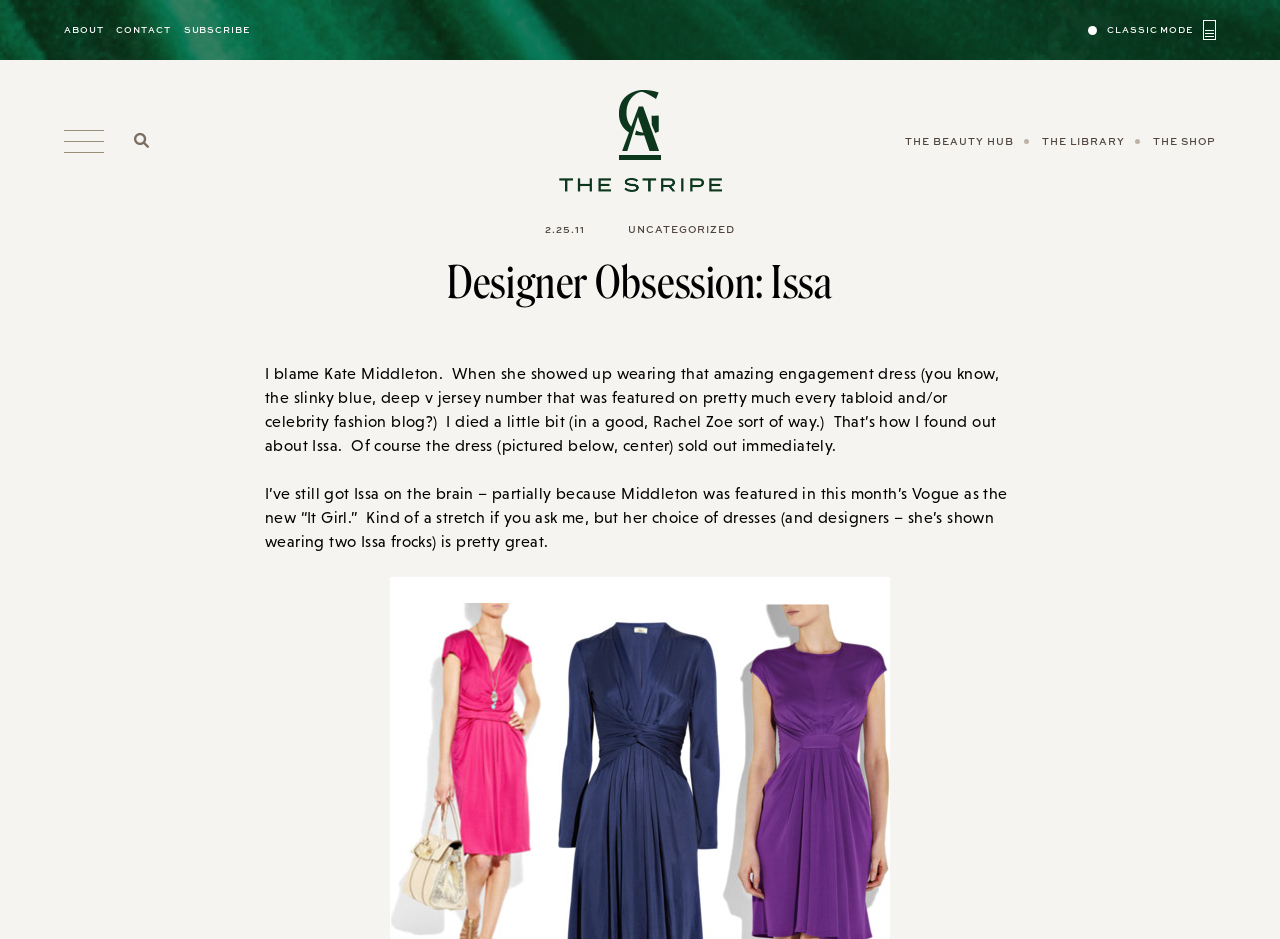Give a concise answer using only one word or phrase for this question:
What is the shape of the search arrow icon?

Arrow